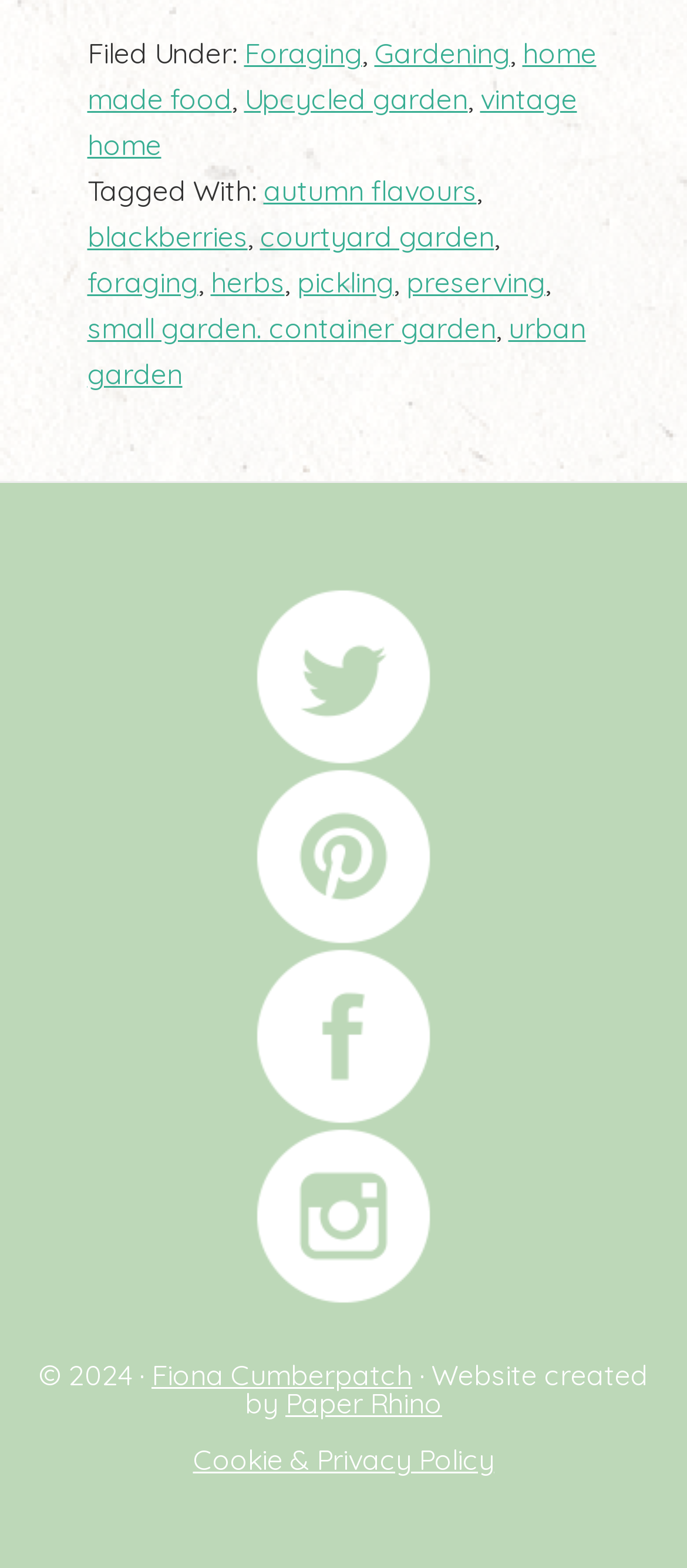Extract the bounding box coordinates of the UI element described: "autumn flavours". Provide the coordinates in the format [left, top, right, bottom] with values ranging from 0 to 1.

[0.383, 0.11, 0.694, 0.133]